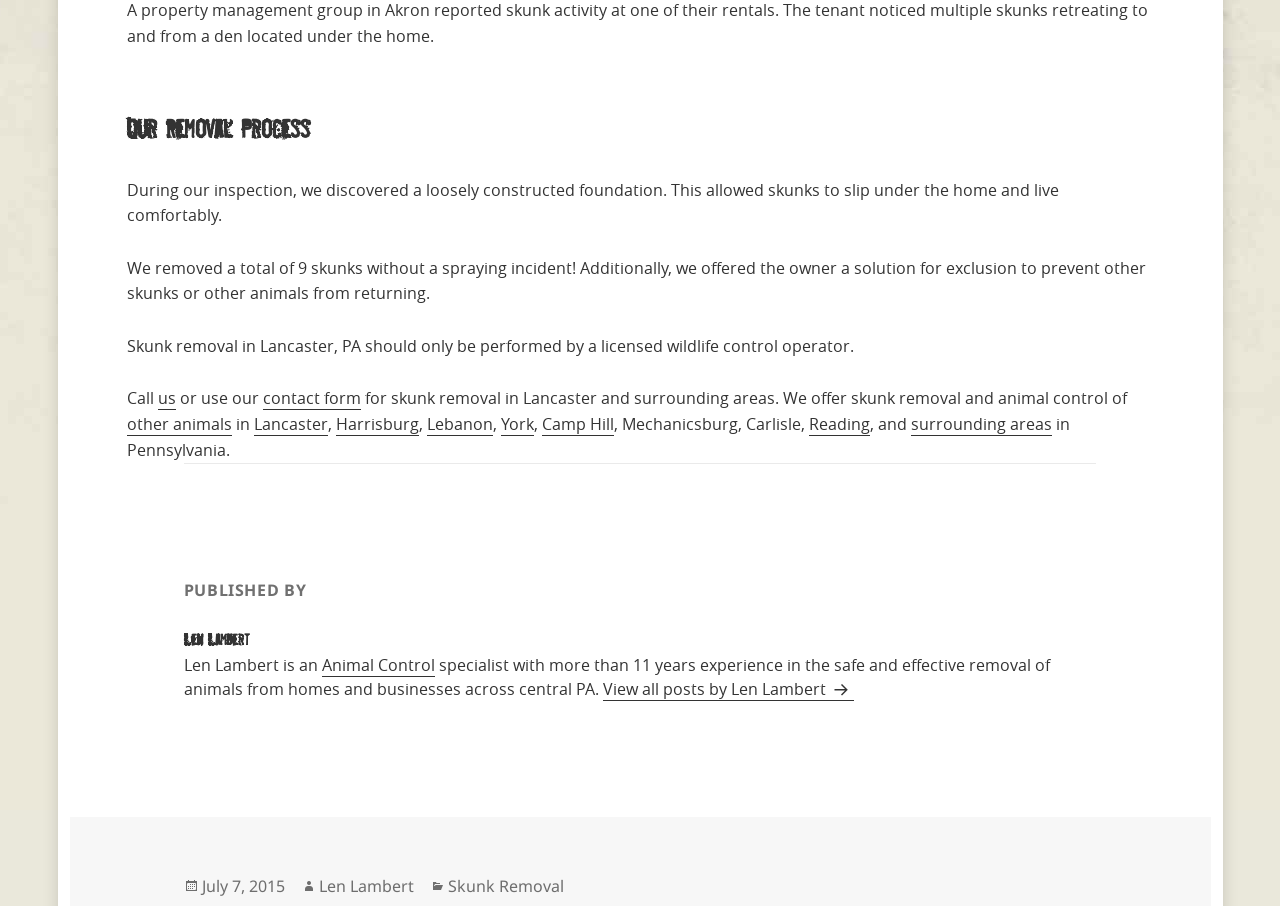Locate the bounding box of the UI element defined by this description: "繁體中文". The coordinates should be given as four float numbers between 0 and 1, formatted as [left, top, right, bottom].

None